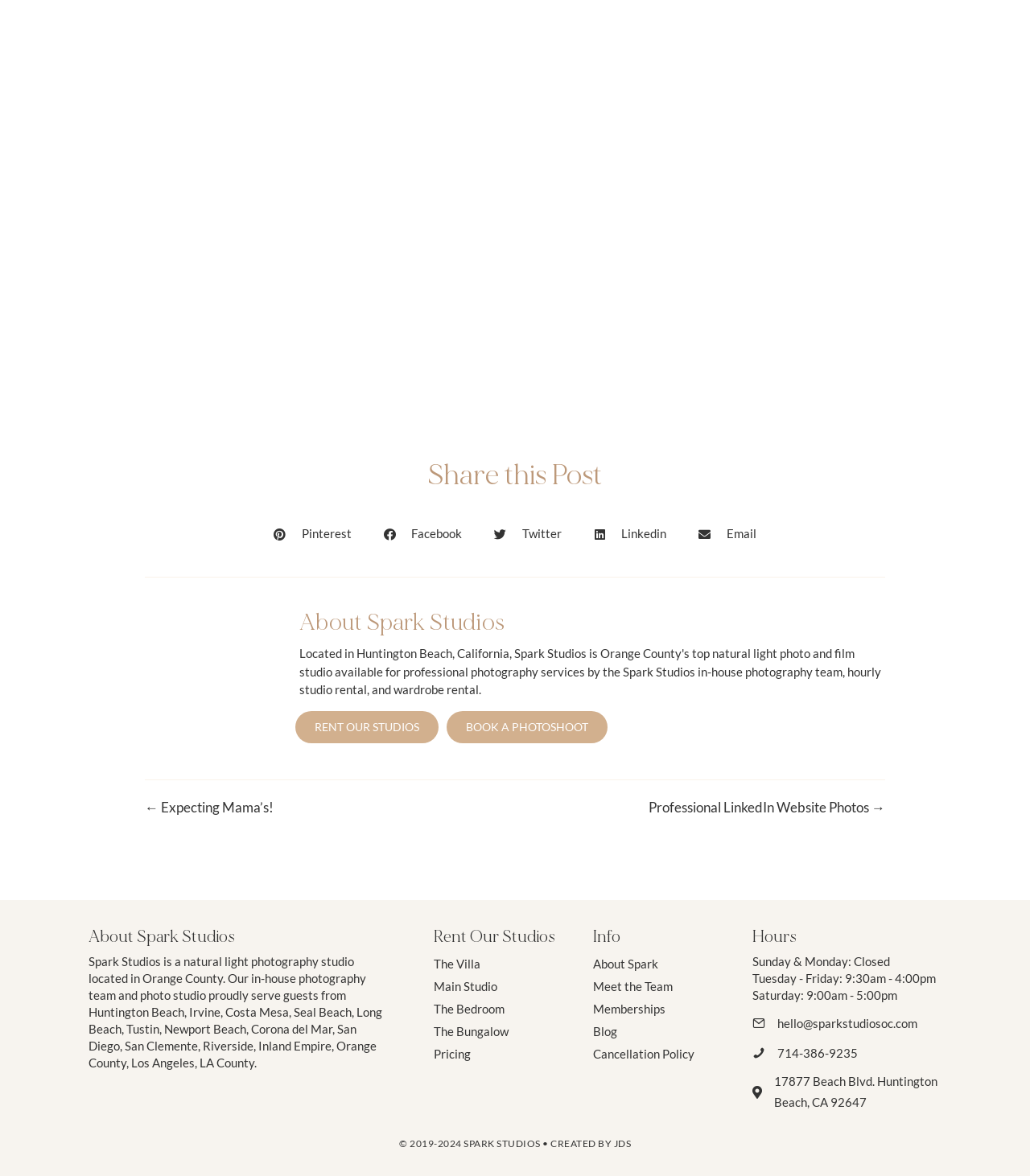Please identify the bounding box coordinates of the clickable element to fulfill the following instruction: "Share this post on Pinterest". The coordinates should be four float numbers between 0 and 1, i.e., [left, top, right, bottom].

[0.254, 0.439, 0.353, 0.47]